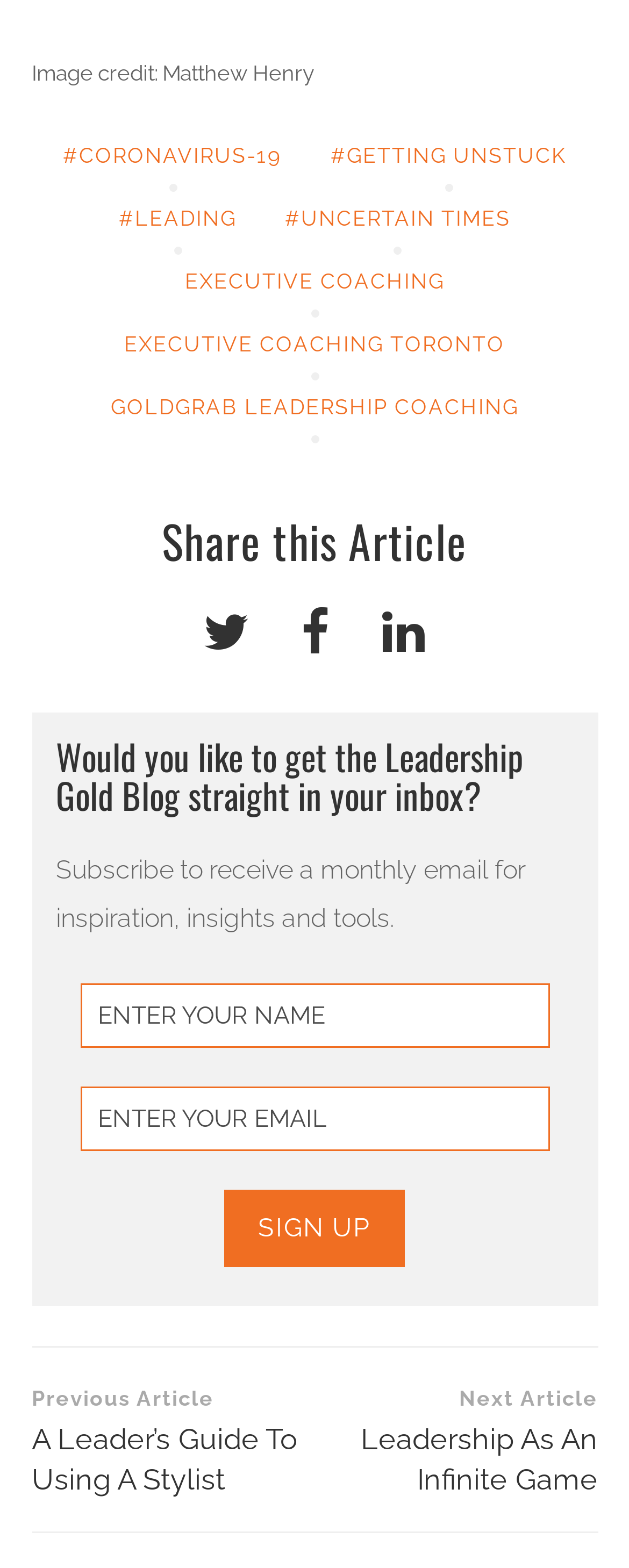How many links are in the footer?
Based on the screenshot, answer the question with a single word or phrase.

7